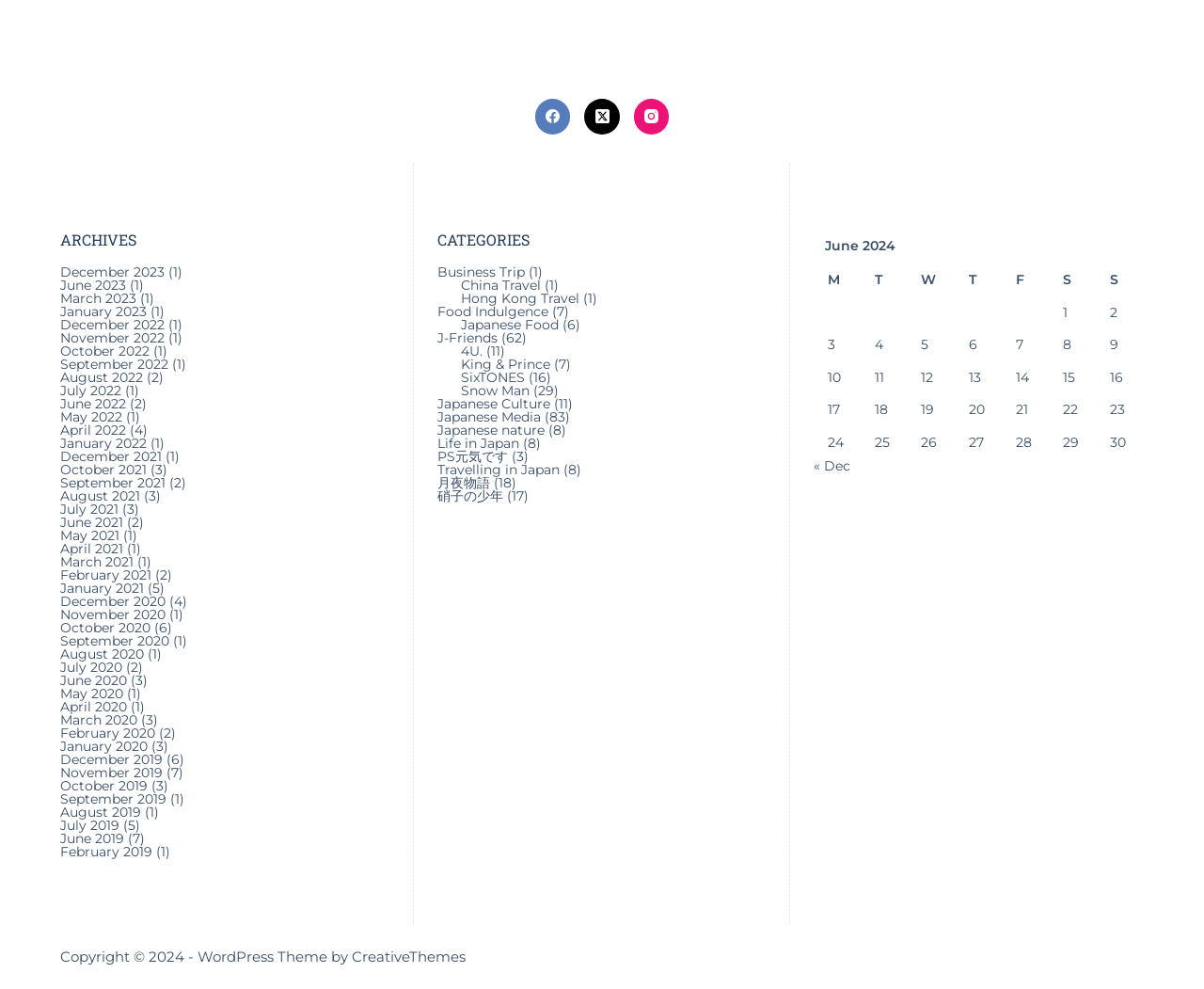Identify the bounding box coordinates of the region I need to click to complete this instruction: "Check January 2021 archives".

[0.05, 0.586, 0.12, 0.603]